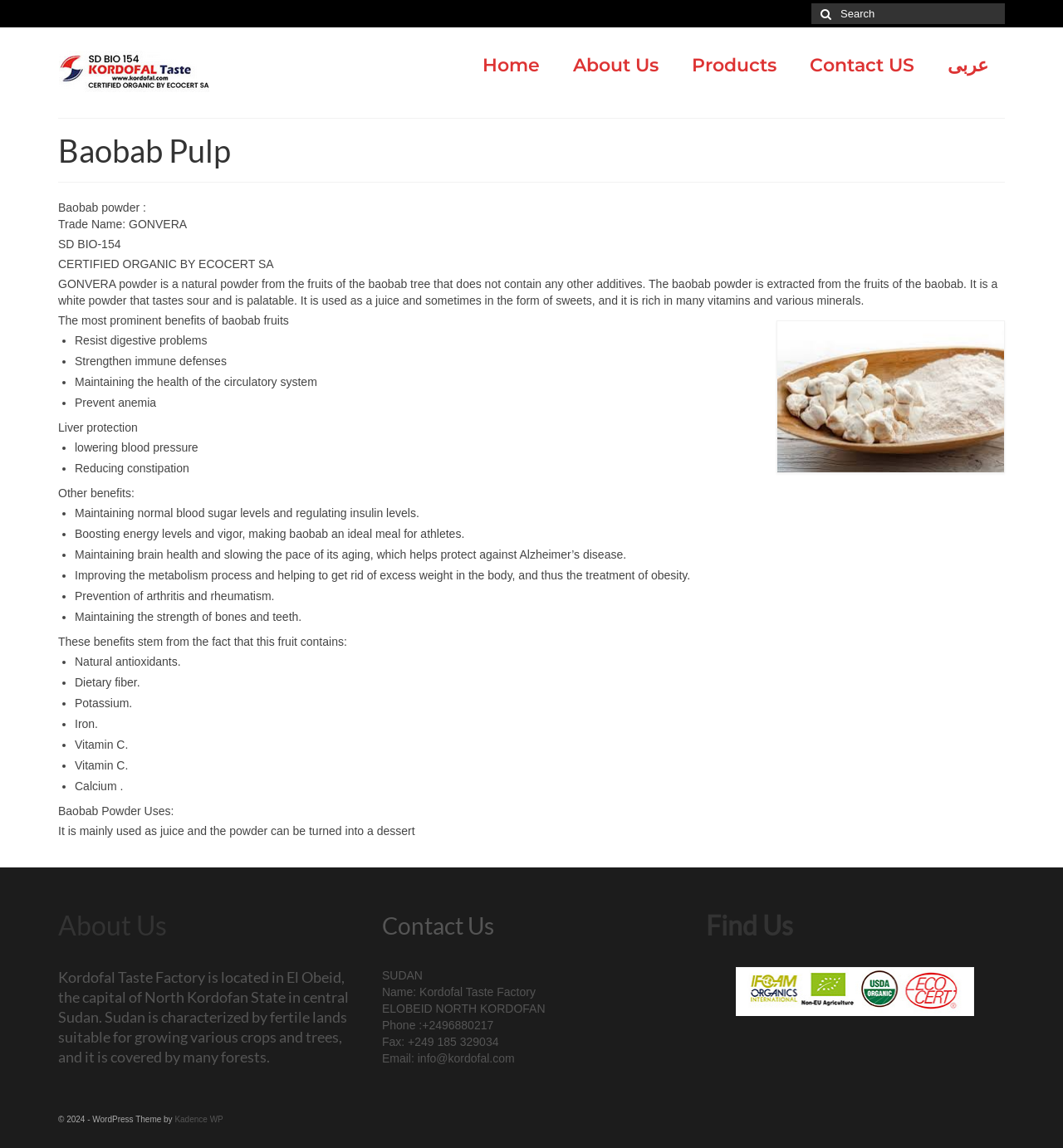Answer succinctly with a single word or phrase:
What is the capital of North Kordofan State in central Sudan?

El Obeid